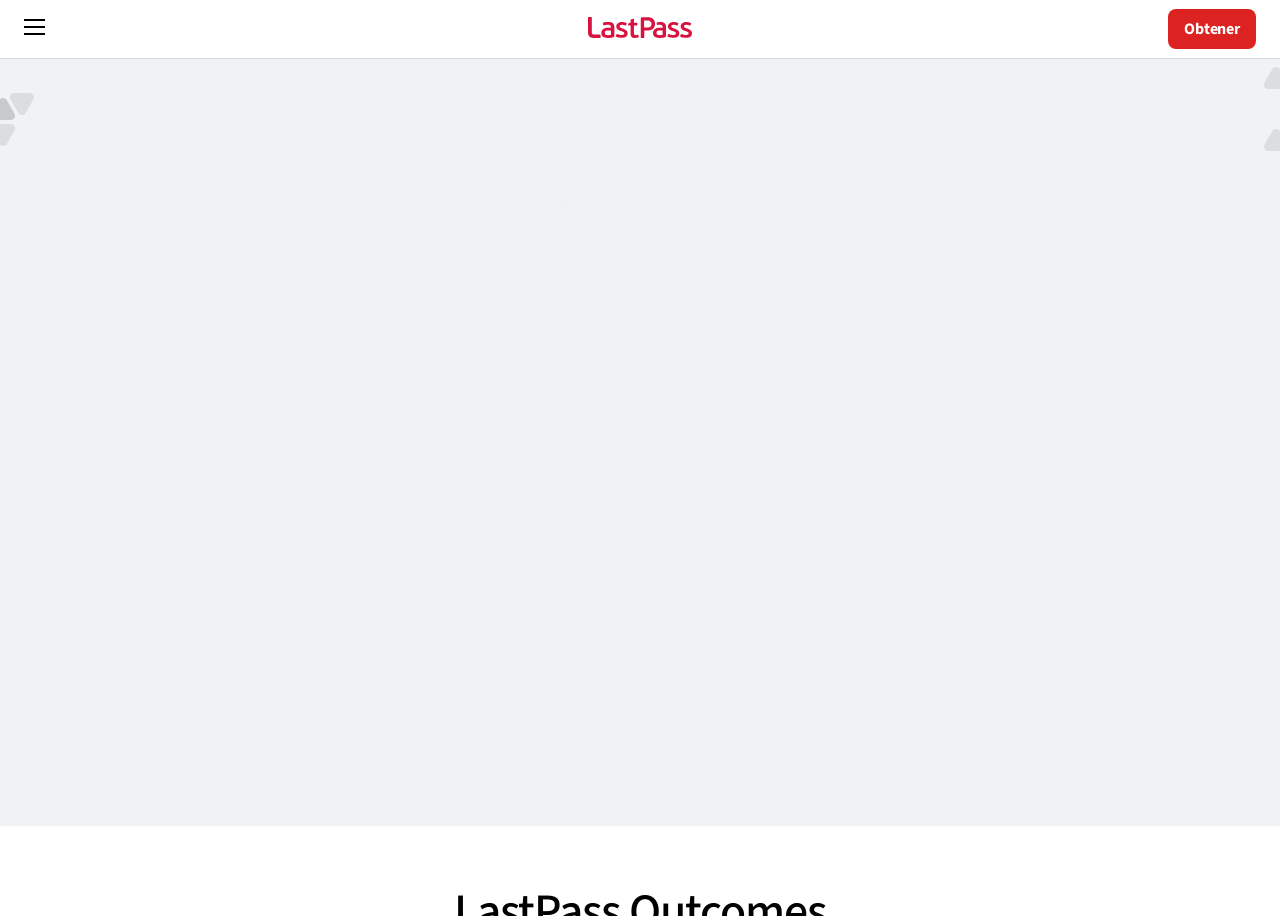Bounding box coordinates are specified in the format (top-left x, top-left y, bottom-right x, bottom-right y). All values are floating point numbers bounded between 0 and 1. Please provide the bounding box coordinate of the region this sentence describes: Obtener

[0.913, 0.01, 0.981, 0.053]